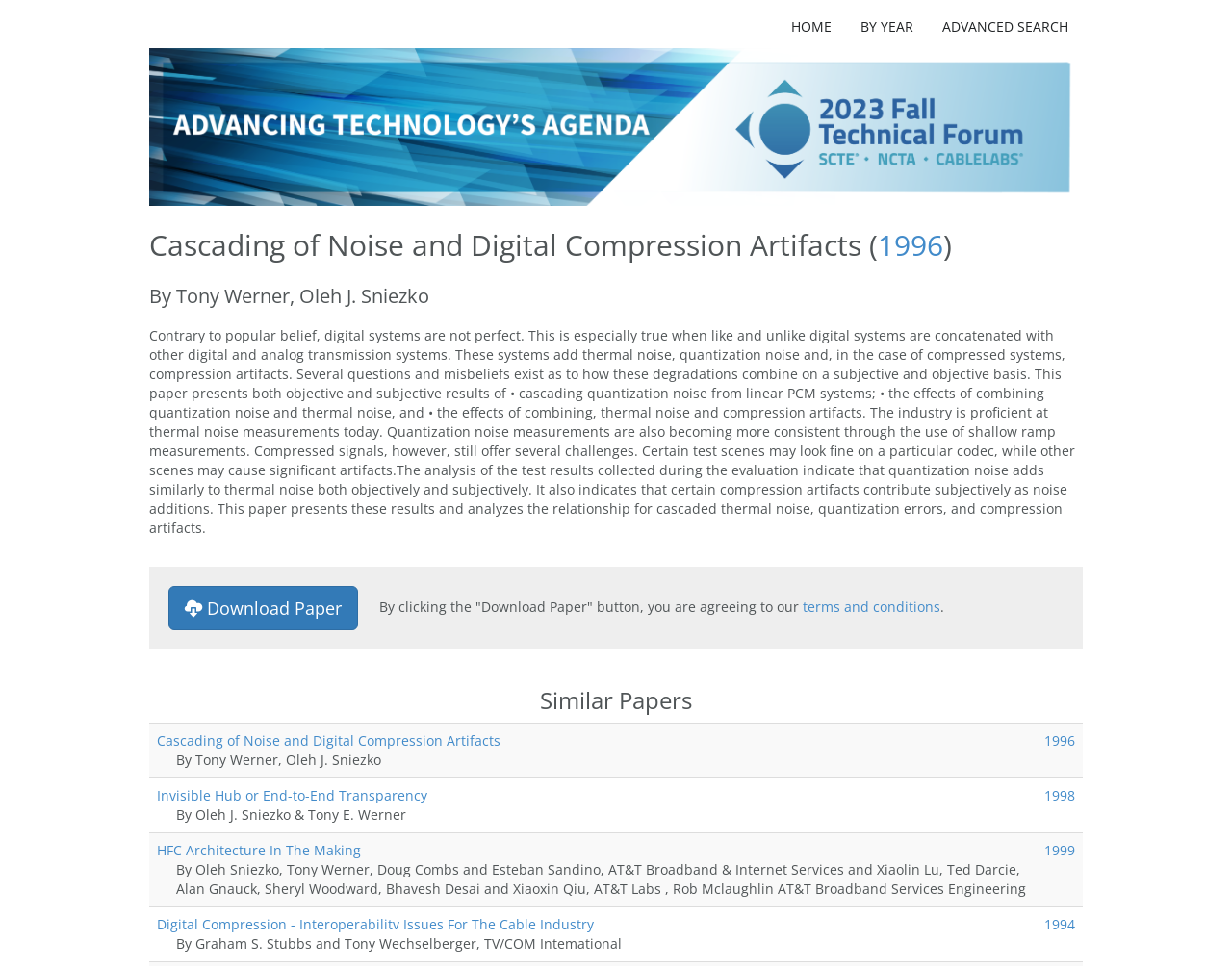Highlight the bounding box coordinates of the region I should click on to meet the following instruction: "go to home page".

[0.63, 0.013, 0.687, 0.043]